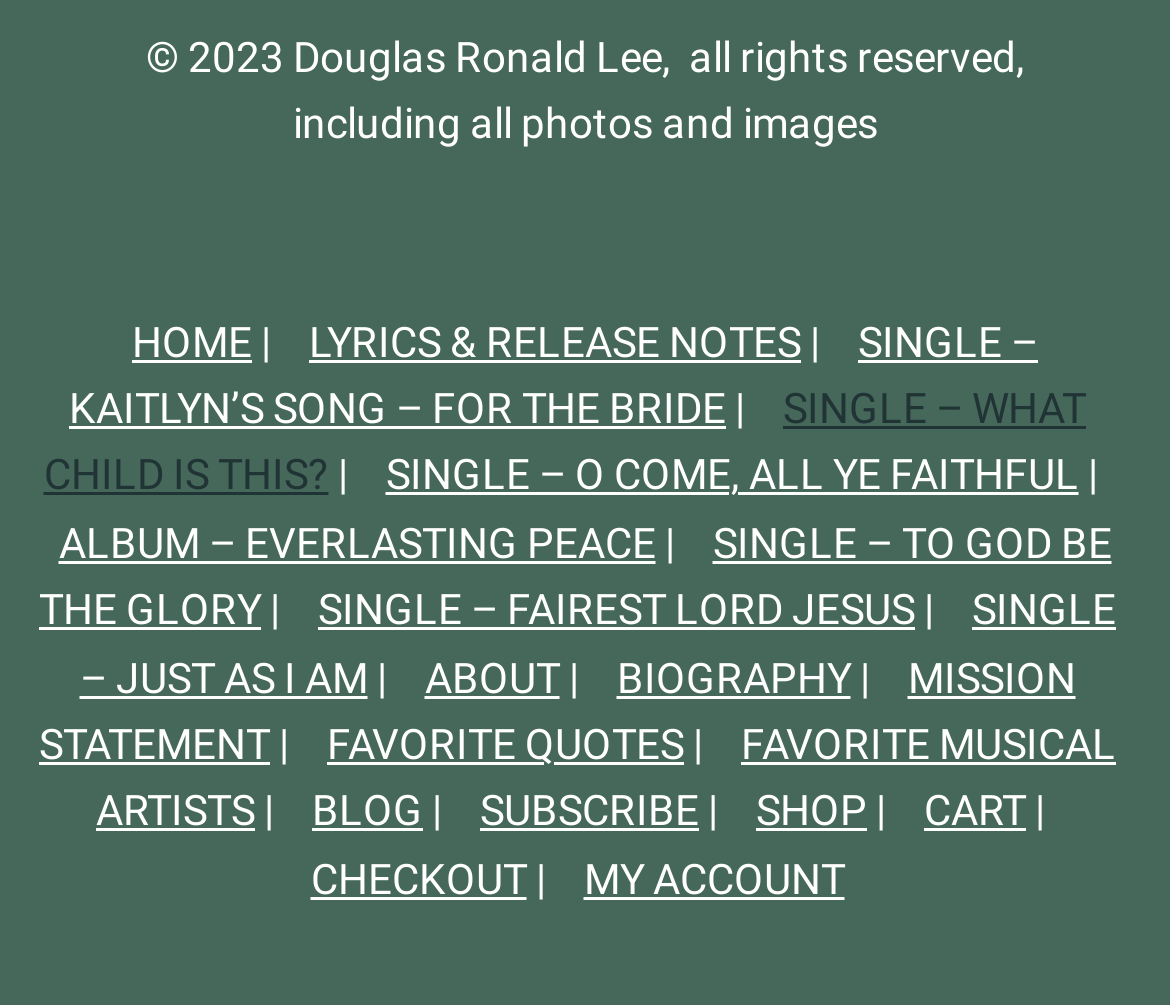Please provide a detailed answer to the question below by examining the image:
How many columns of links are there in the navigation menu?

I analyzed the x1 and x2 coordinates of the links and found that they are aligned vertically, indicating a single column of links in the navigation menu.